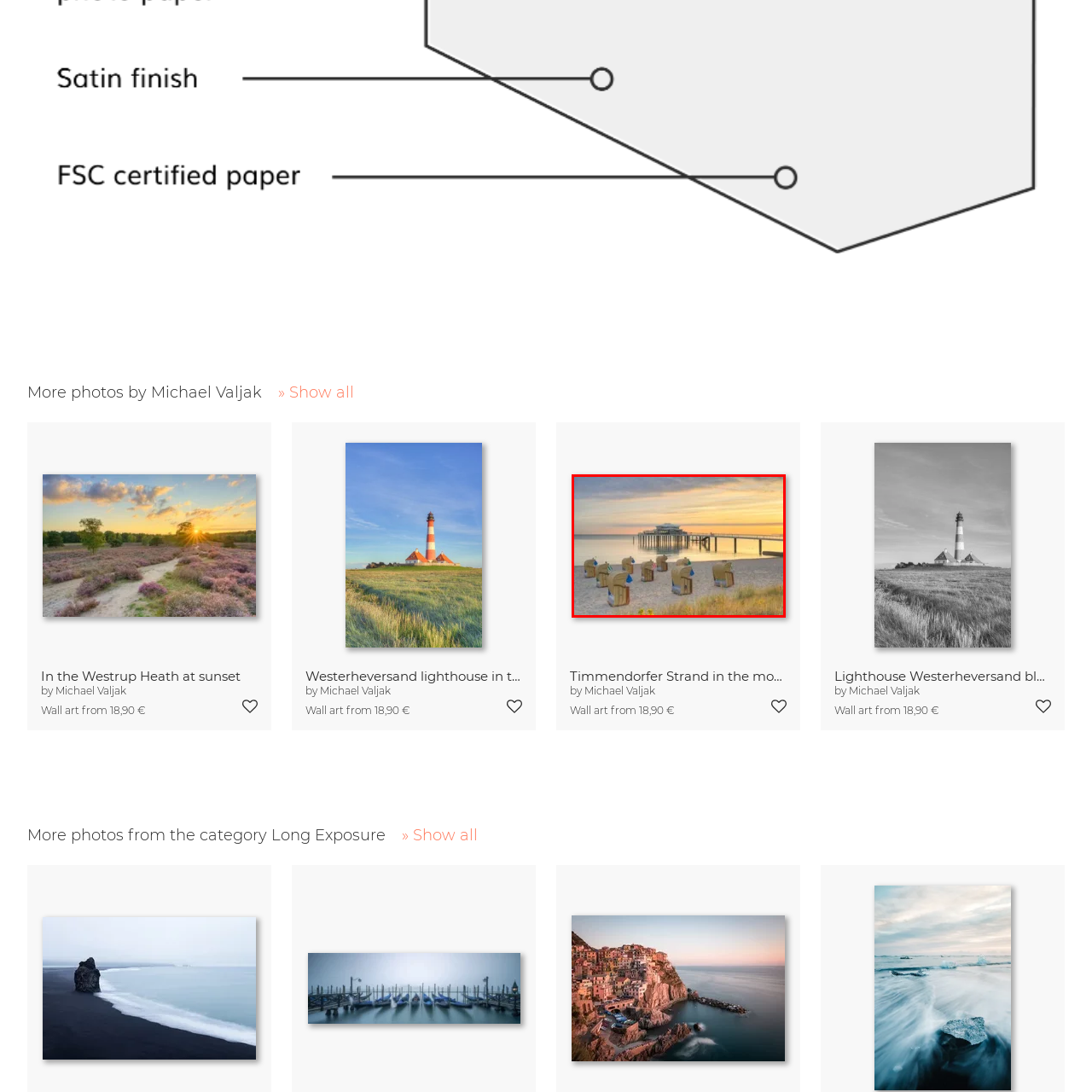Please provide a thorough description of the image inside the red frame.

The image captures a serene morning scene at Timmendorfer Strand, showcasing the tranquil beauty of the beach at sunrise. In the foreground, a series of traditional beach cabins line the sandy shore, their warm tones complementing the soft hues of the early morning light. The ocean calmly reflects the pastel colors of the sky, while in the distance, a pier extends over the water, adding a sense of depth to the composition. This picturesque setting is a perfect representation of a peaceful coastal retreat, evoking feelings of relaxation and tranquility. The image is part of a collection by photographer Michael Valjak, highlighting the stunning landscapes of the region.